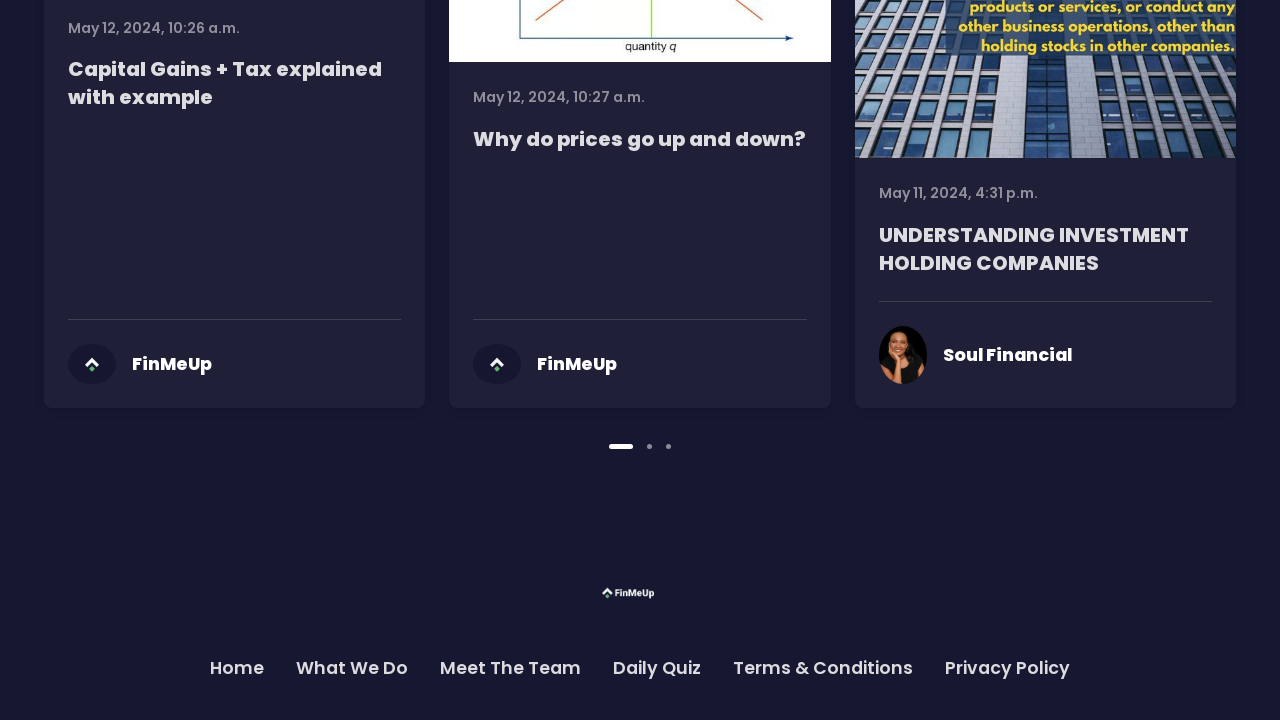Please identify the bounding box coordinates of the element I should click to complete this instruction: 'Click on the 'FinMeUp' logo'. The coordinates should be given as four float numbers between 0 and 1, like this: [left, top, right, bottom].

[0.053, 0.478, 0.091, 0.533]